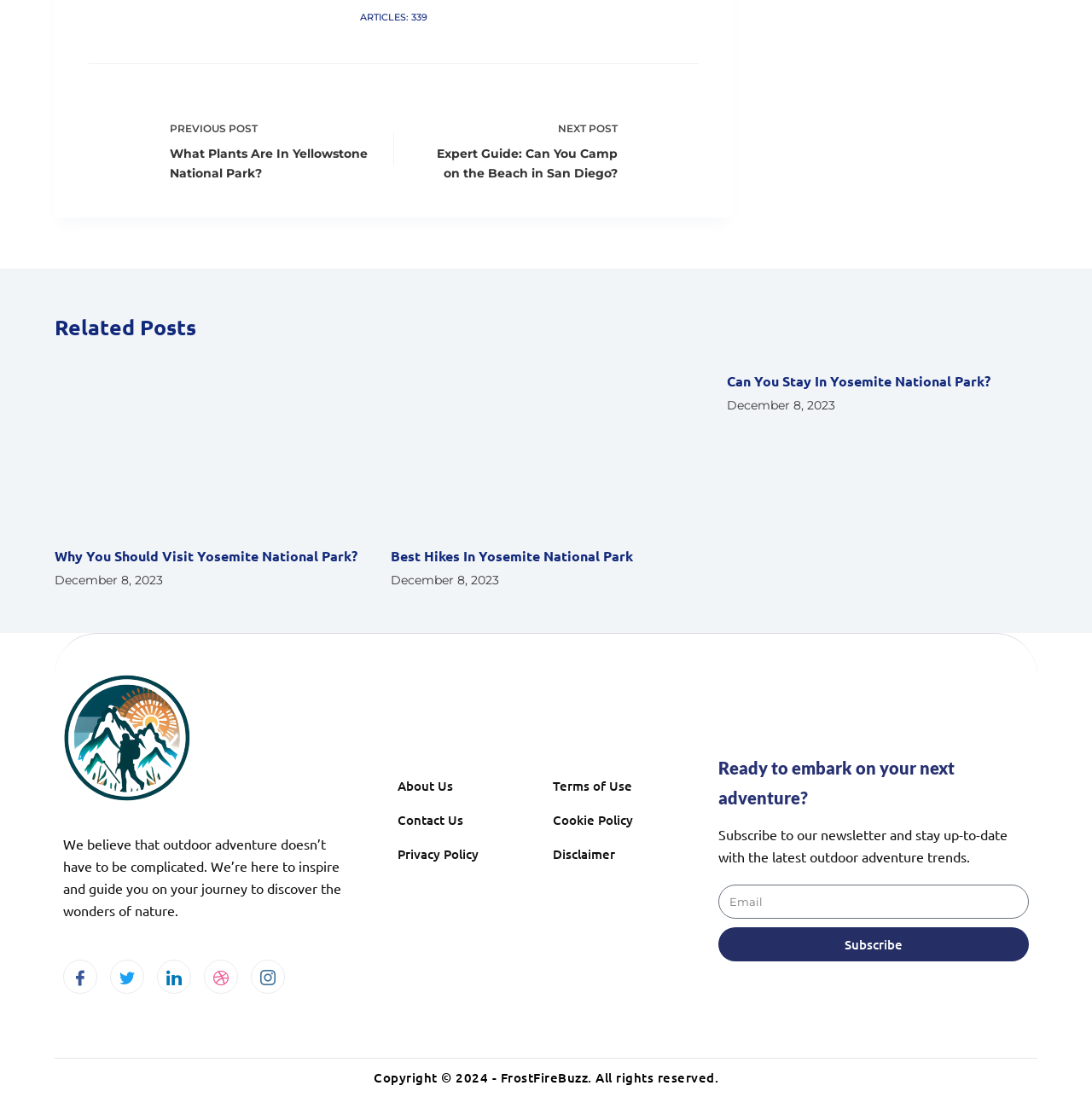Find the bounding box coordinates for the element that must be clicked to complete the instruction: "Visit the 'Why You Should Visit Yosemite National Park?' article". The coordinates should be four float numbers between 0 and 1, indicated as [left, top, right, bottom].

[0.05, 0.327, 0.334, 0.486]